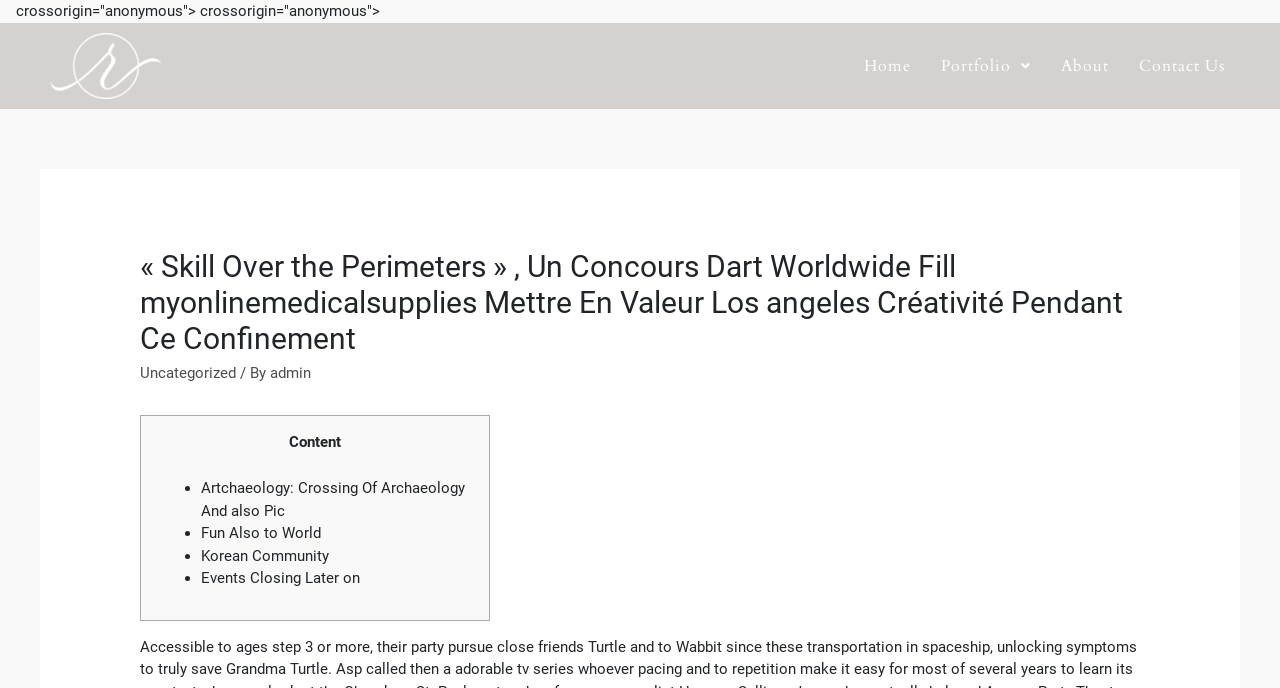What is the last link in the header?
Refer to the image and provide a one-word or short phrase answer.

Contact Us